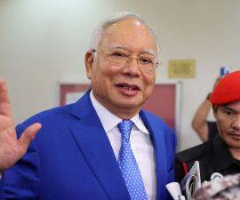Please reply to the following question using a single word or phrase: 
What is the possible role of the individual in black?

security